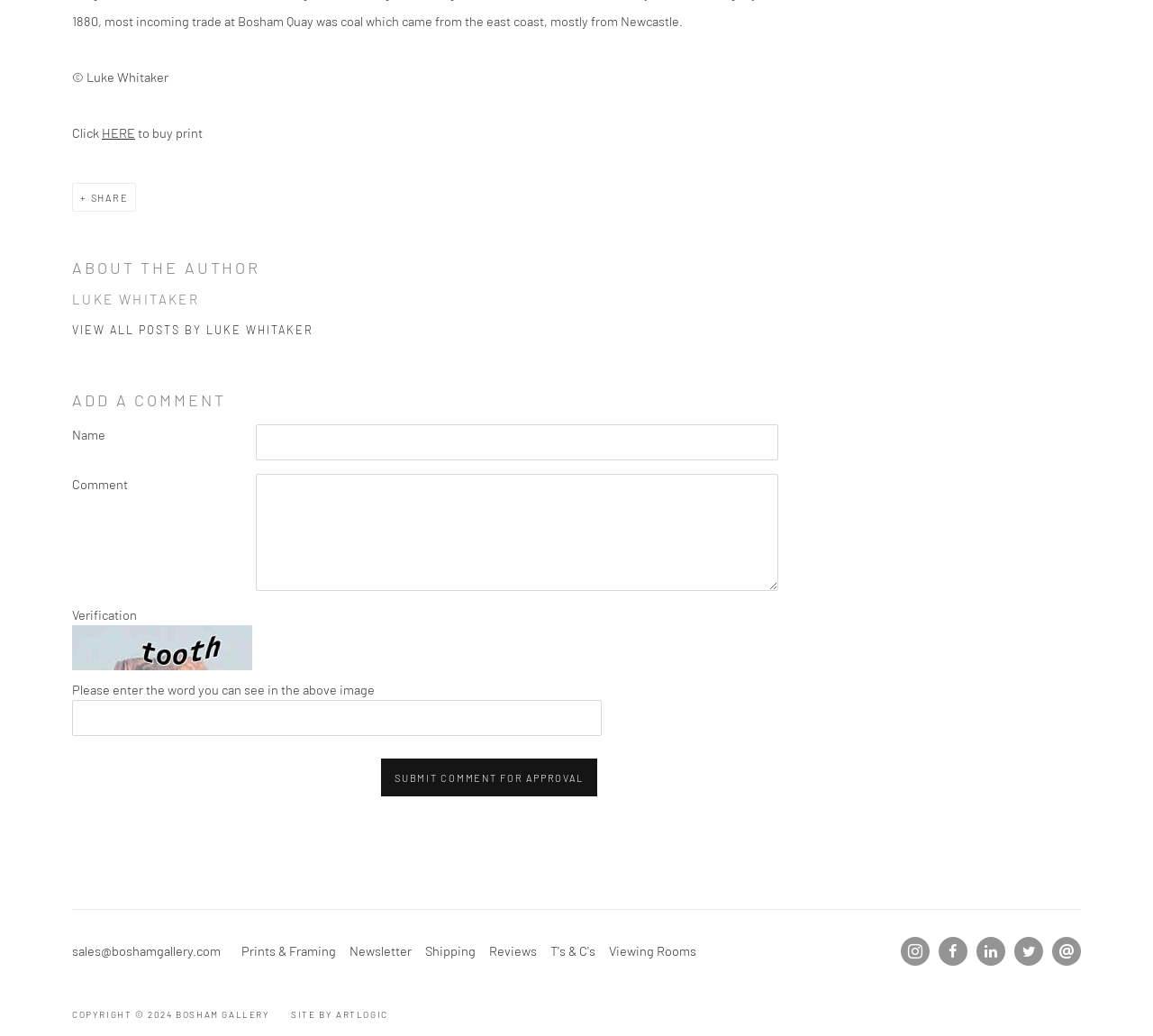Predict the bounding box of the UI element based on this description: "The new Outlook for Windows".

None